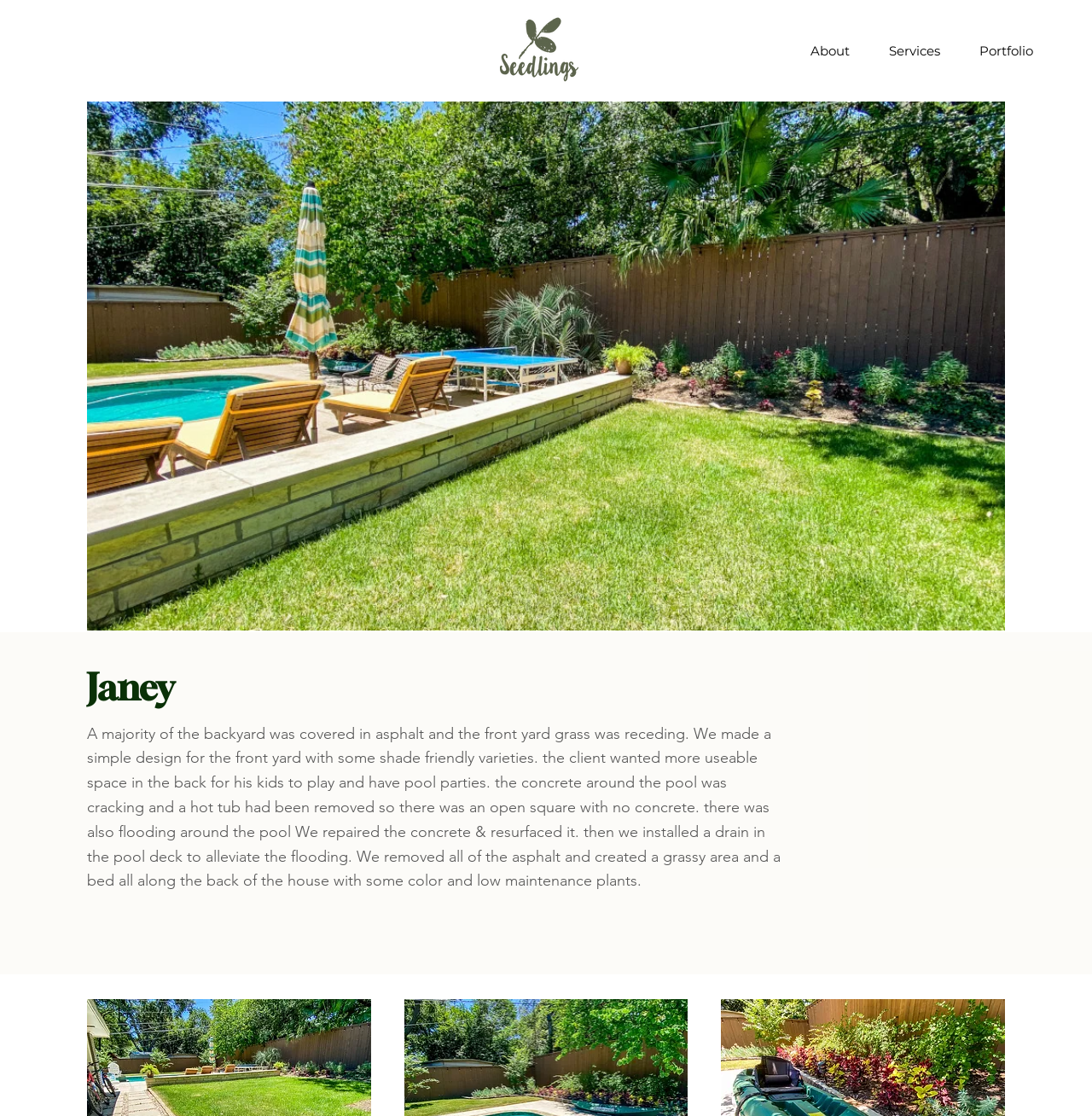Examine the image and give a thorough answer to the following question:
What did the client want to use the backyard for?

The answer can be found by reading the text on the webpage, which states that 'the client wanted more useable space in the back for his kids to play and have pool parties'.